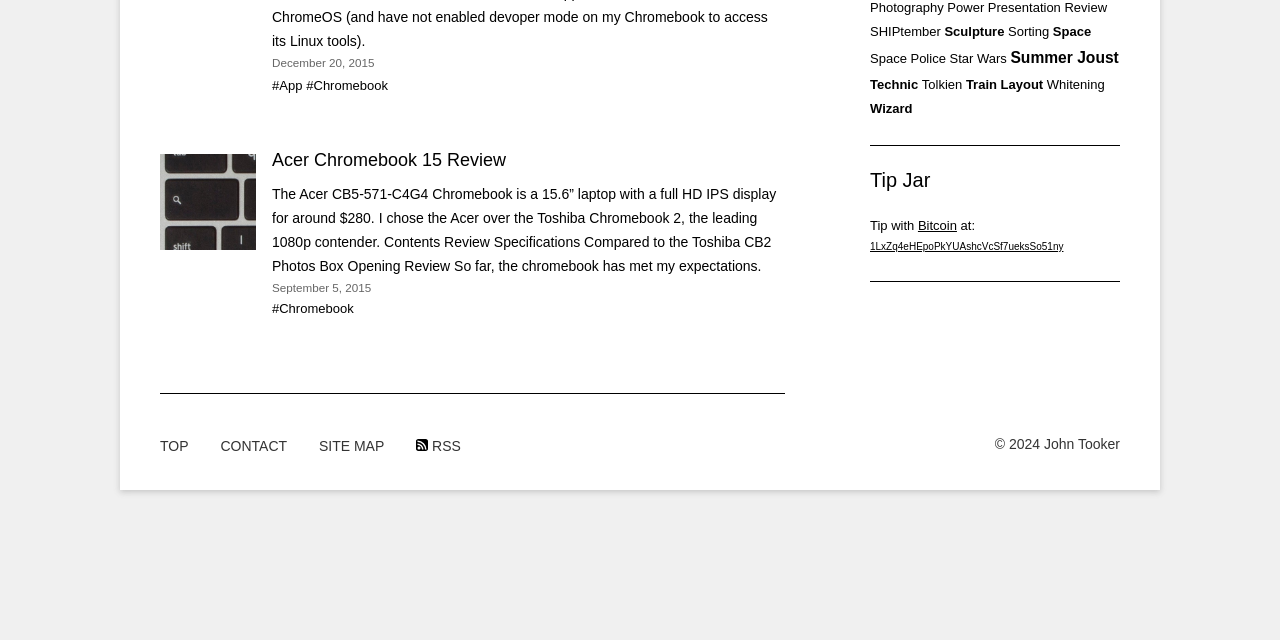Find the coordinates for the bounding box of the element with this description: "Acer Chromebook 15 Review".

[0.212, 0.234, 0.395, 0.265]